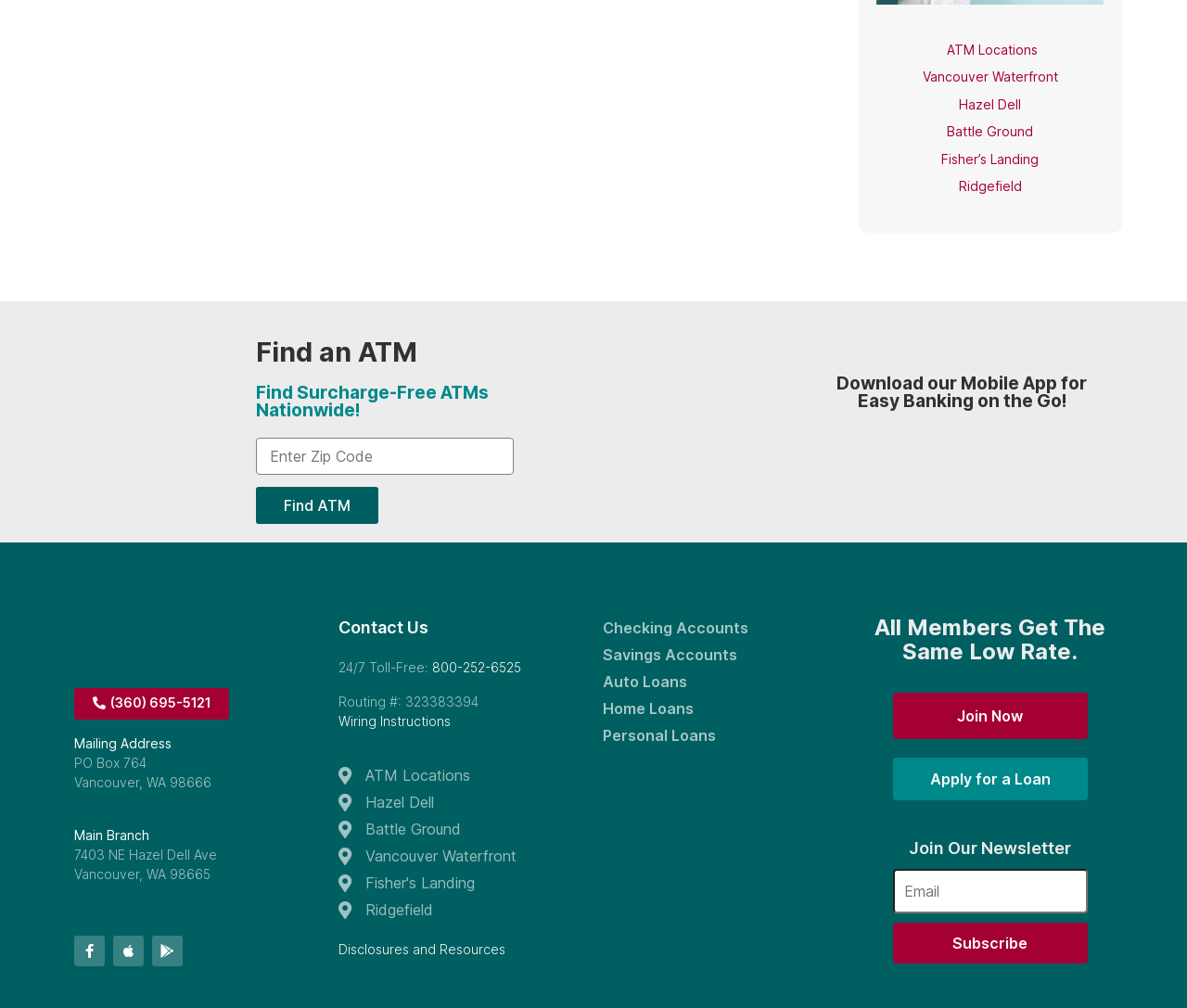Pinpoint the bounding box coordinates of the clickable area needed to execute the instruction: "Find an ATM". The coordinates should be specified as four float numbers between 0 and 1, i.e., [left, top, right, bottom].

[0.215, 0.483, 0.318, 0.52]